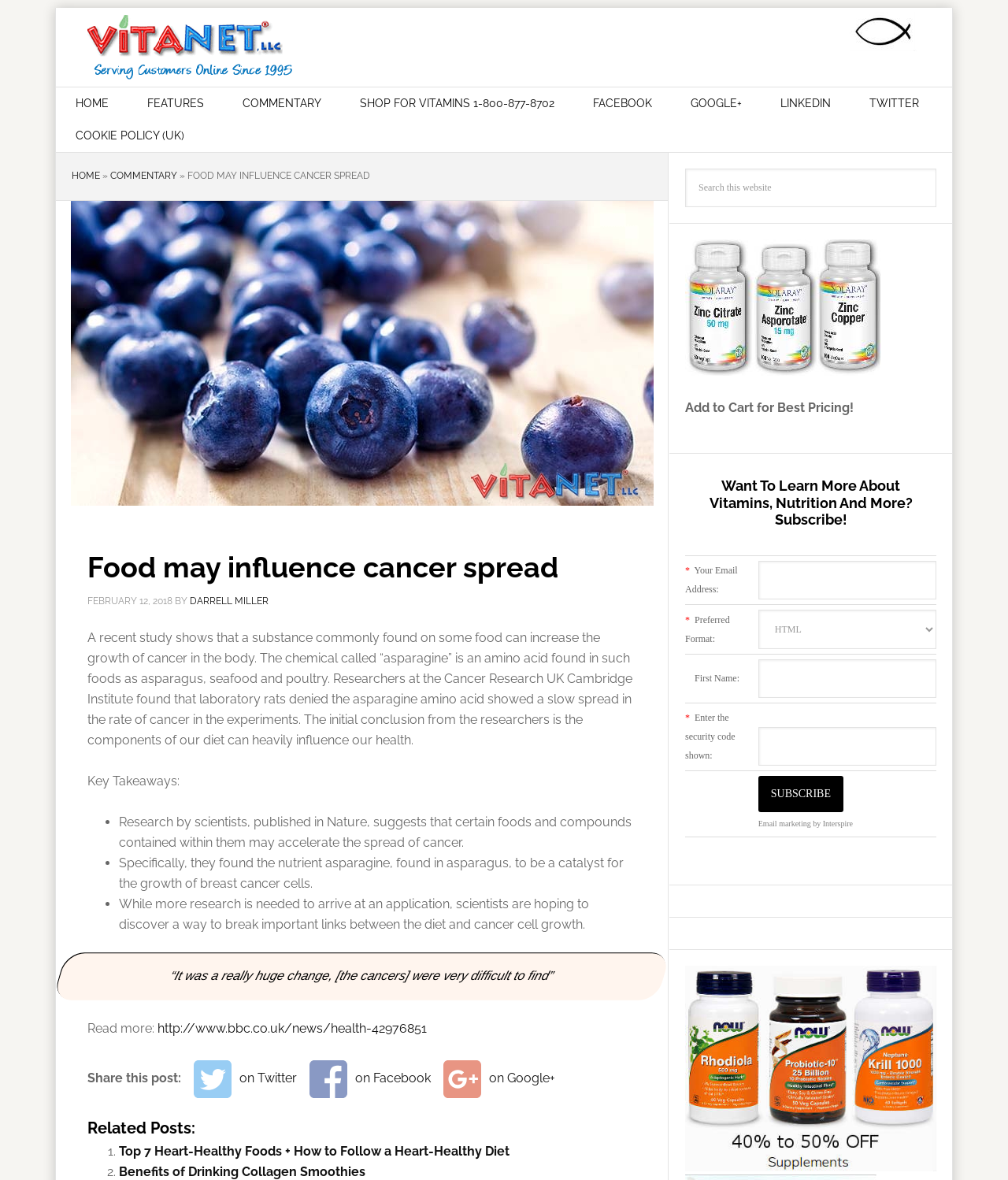Identify the bounding box of the UI component described as: "Benefits of Drinking Collagen Smoothies".

[0.118, 0.986, 0.362, 0.999]